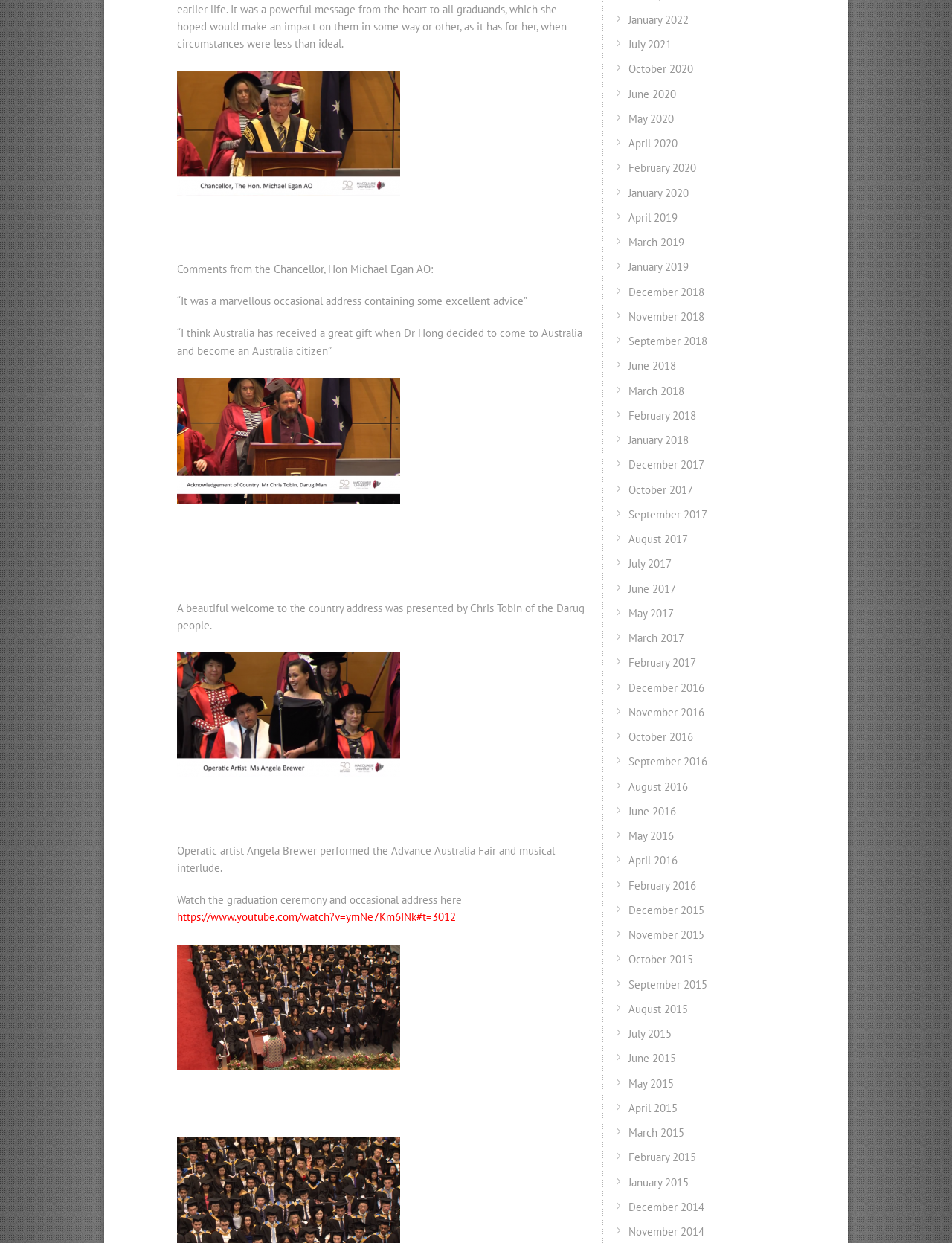Find the bounding box coordinates of the clickable region needed to perform the following instruction: "Click the link to January 2022". The coordinates should be provided as four float numbers between 0 and 1, i.e., [left, top, right, bottom].

[0.66, 0.01, 0.723, 0.021]